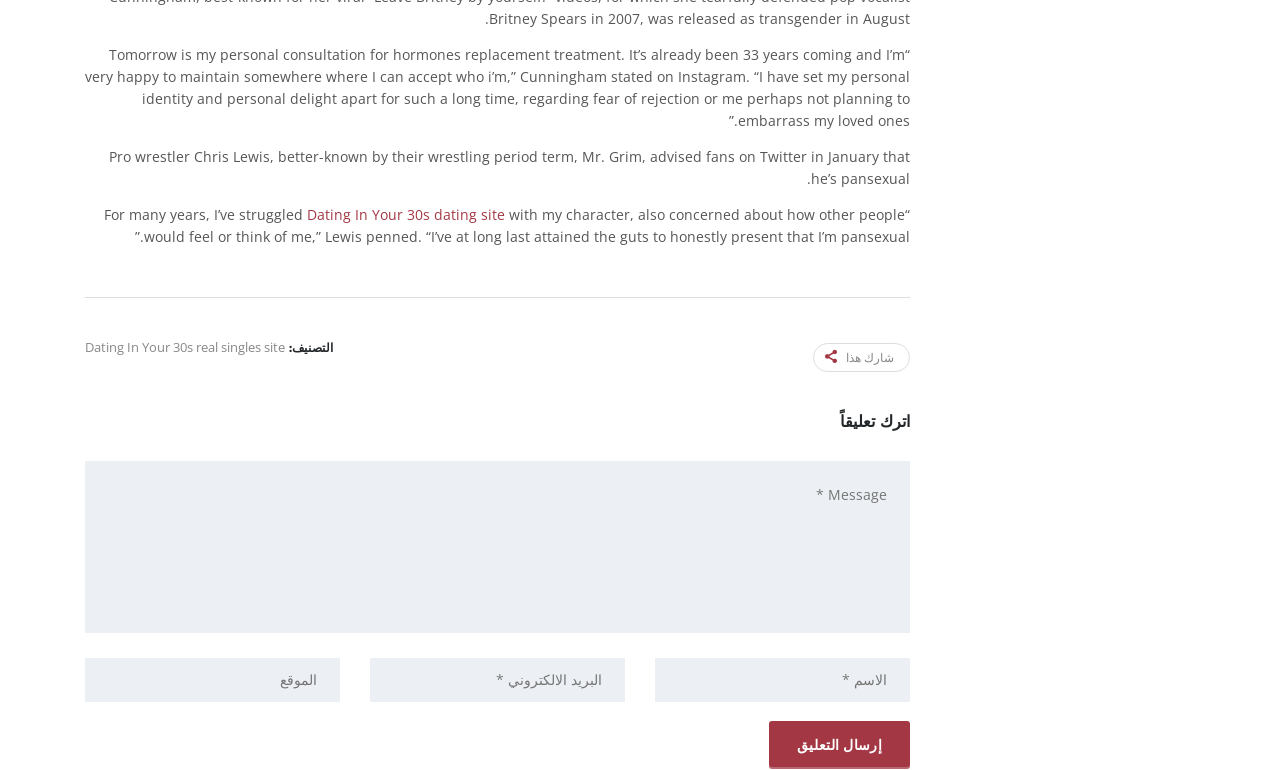Kindly determine the bounding box coordinates of the area that needs to be clicked to fulfill this instruction: "Click the link to Dating In Your 30s real singles site".

[0.066, 0.439, 0.223, 0.462]